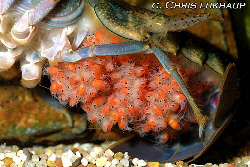Provide a comprehensive description of the image.

This stunning close-up photograph captures a female Red Claw crayfish with a vibrant cluster of hatchlings attached beneath her abdomen. The image highlights the crayfish's distinctive features, including its colorful shell and the intricate arrangement of its young, which are prominently displayed in shades of orange and cream. Red Claw crayfish are renowned for their rapid reproduction, with females capable of producing between 500 to 1,400 young in a single breeding cycle. This visual representation underscores the species' value in aquaculture, showcasing their relatively easy breeding and the potential for sustainable farming practices. The photograph is credited to Chris Lukhaup, a noted figure in the crayfish community.